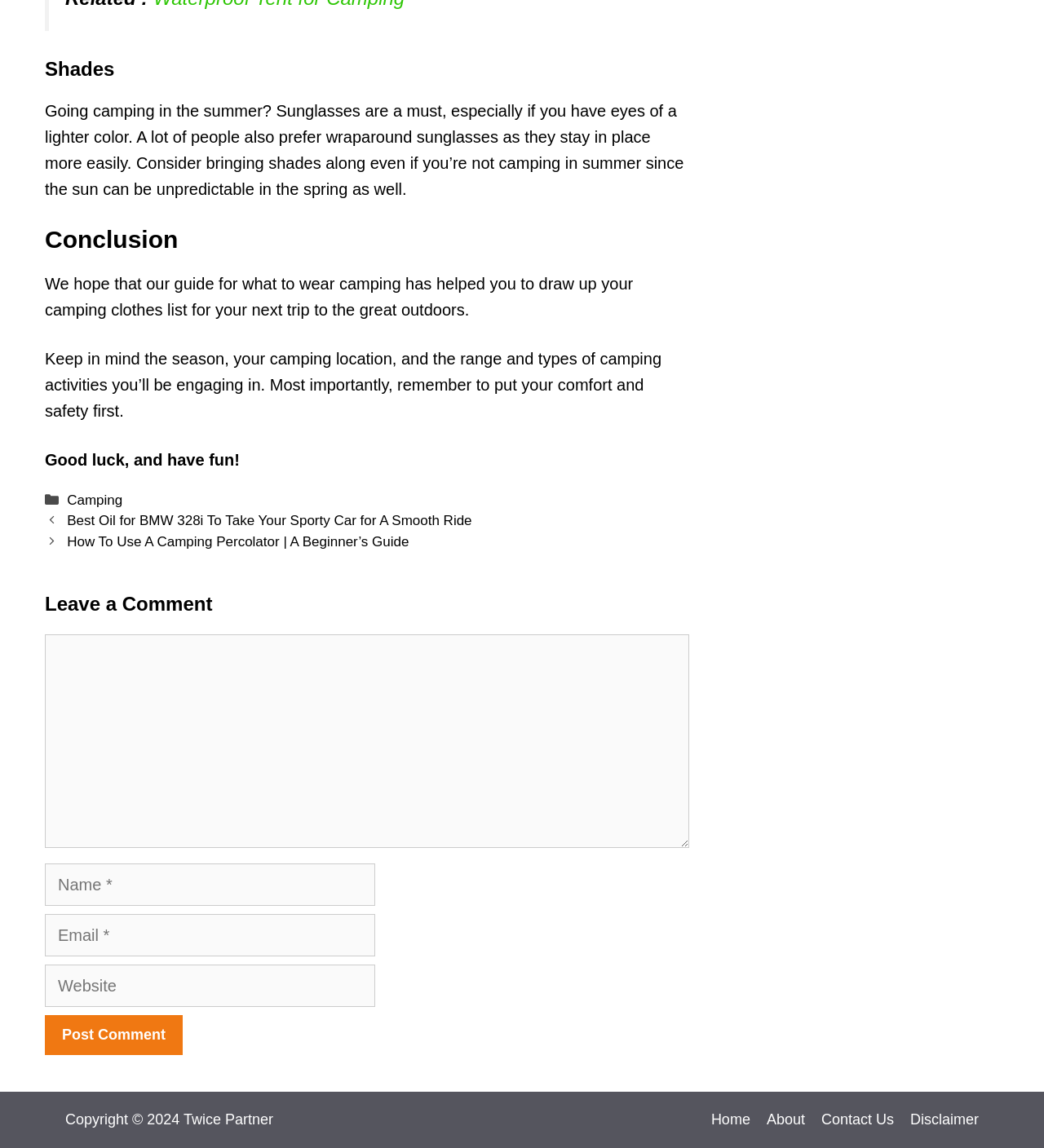Please locate the bounding box coordinates of the region I need to click to follow this instruction: "Enter your comment in the 'Comment' field".

[0.043, 0.552, 0.66, 0.739]